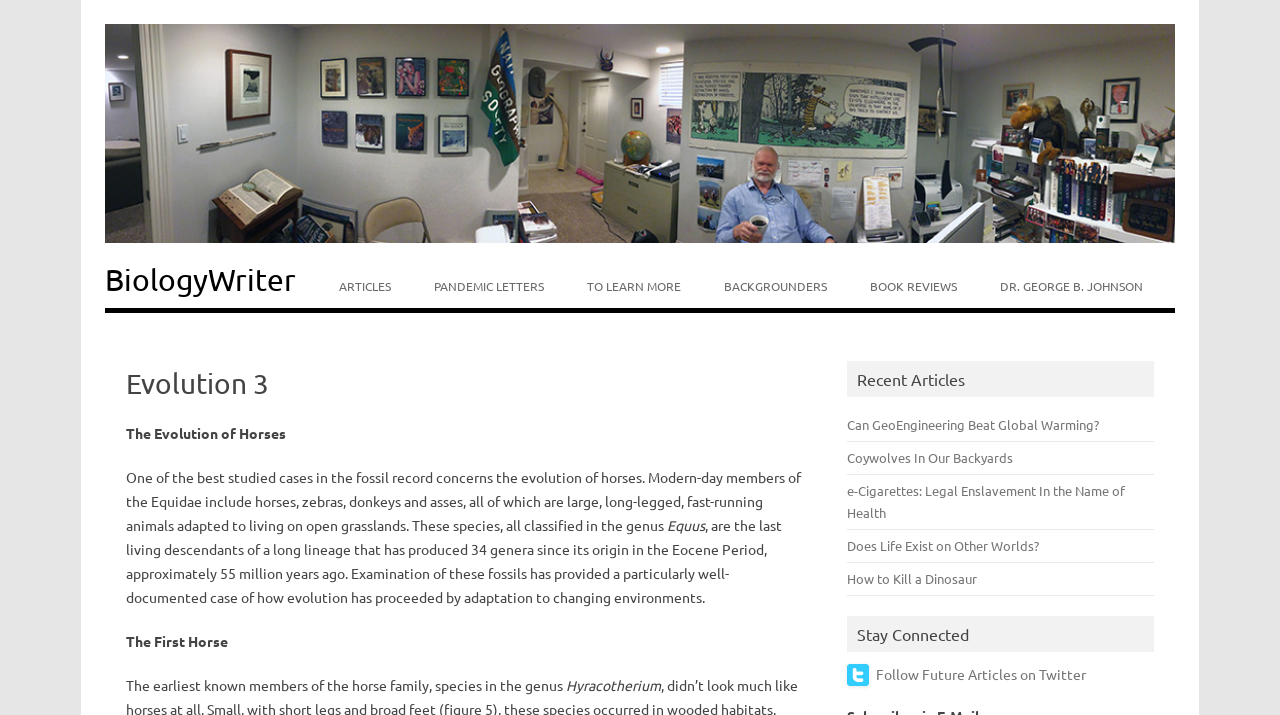Please specify the bounding box coordinates of the element that should be clicked to execute the given instruction: 'Follow the 'BiologyWriter' link'. Ensure the coordinates are four float numbers between 0 and 1, expressed as [left, top, right, bottom].

[0.082, 0.371, 0.247, 0.413]